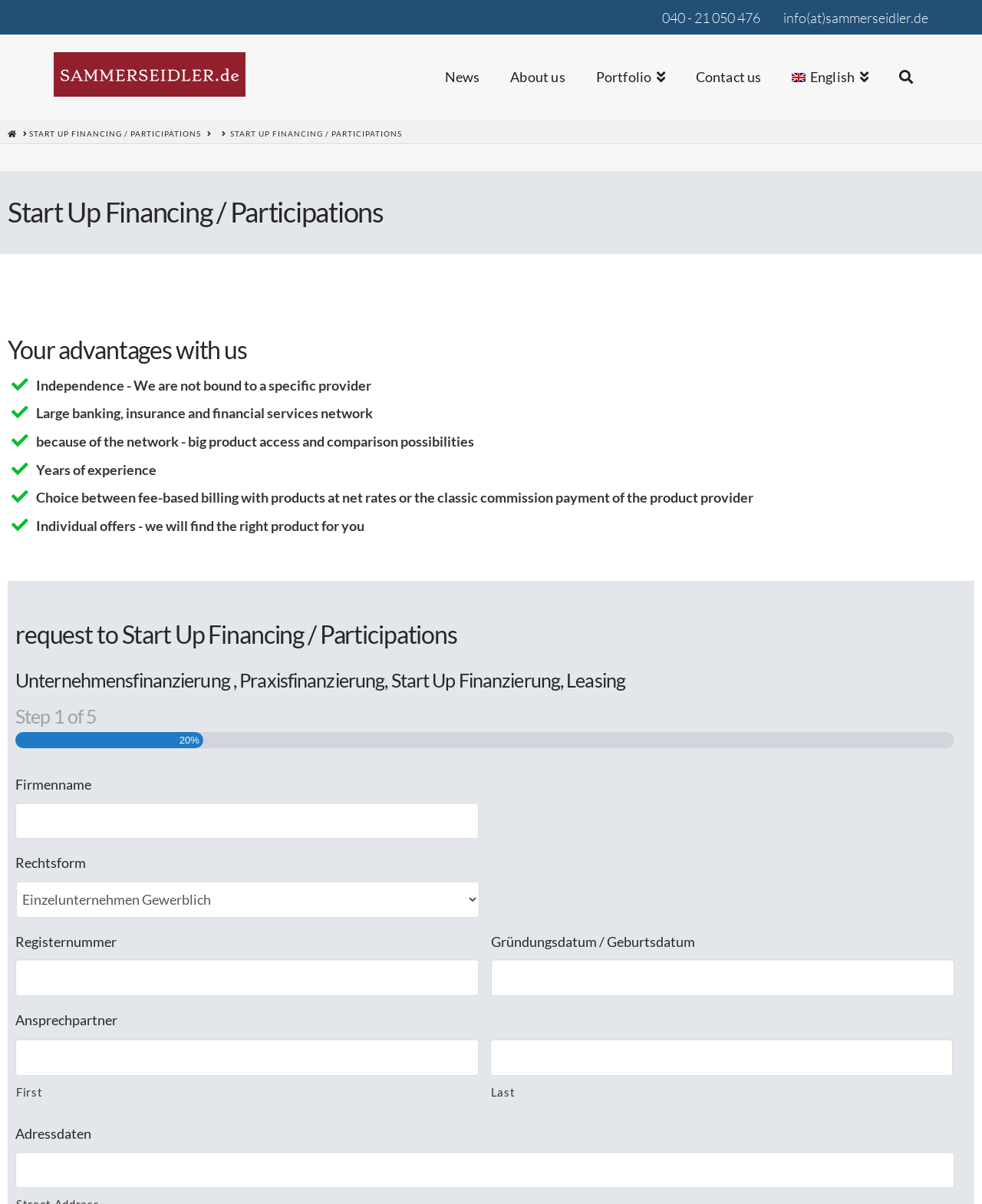Identify the bounding box coordinates of the section to be clicked to complete the task described by the following instruction: "Enter the firm name". The coordinates should be four float numbers between 0 and 1, formatted as [left, top, right, bottom].

[0.016, 0.666, 0.488, 0.697]